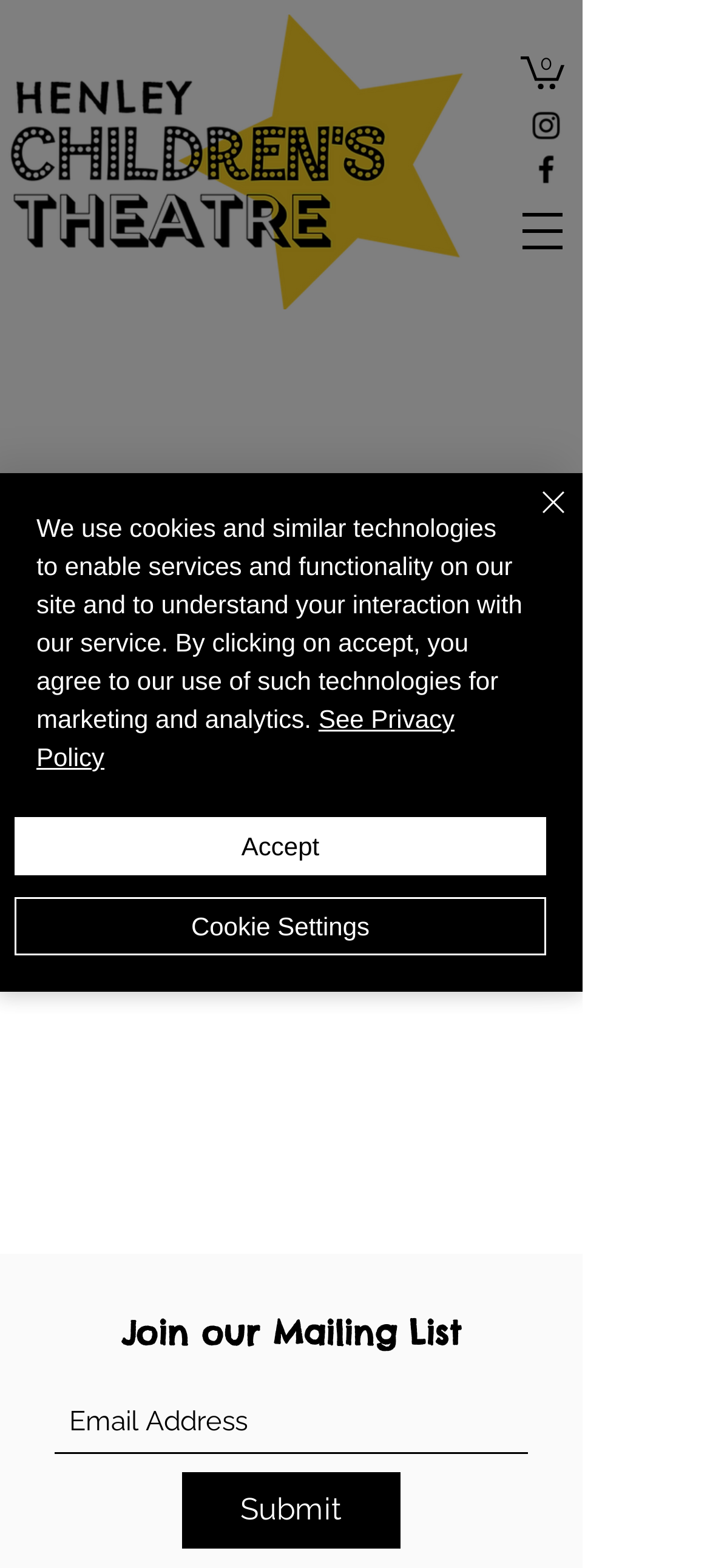Determine the bounding box coordinates of the region I should click to achieve the following instruction: "Check it out". Ensure the bounding box coordinates are four float numbers between 0 and 1, i.e., [left, top, right, bottom].

[0.295, 0.529, 0.525, 0.562]